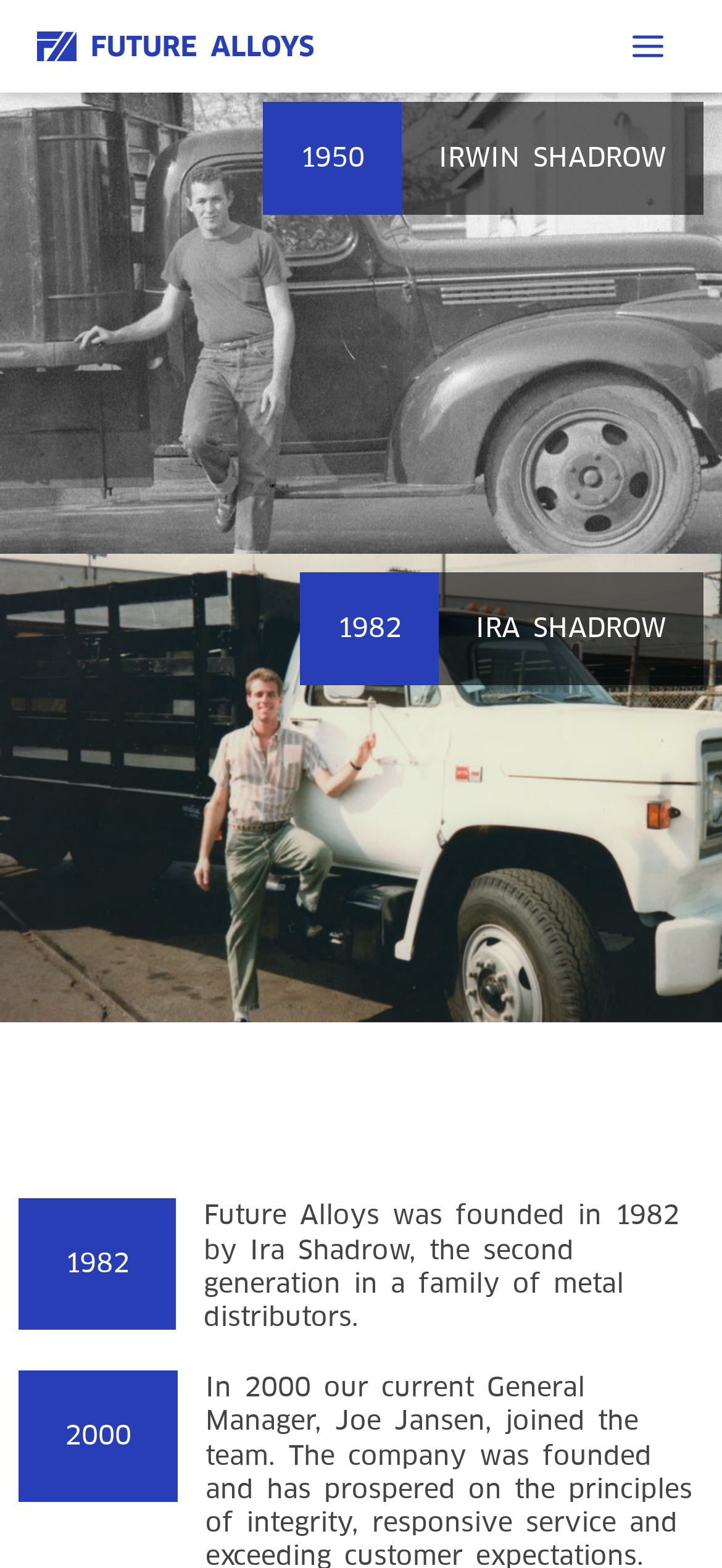What is the name of the company?
Refer to the image and provide a thorough answer to the question.

The name of the company can be found in the link at the top of the page, which says 'Future Alloys Inc.'.